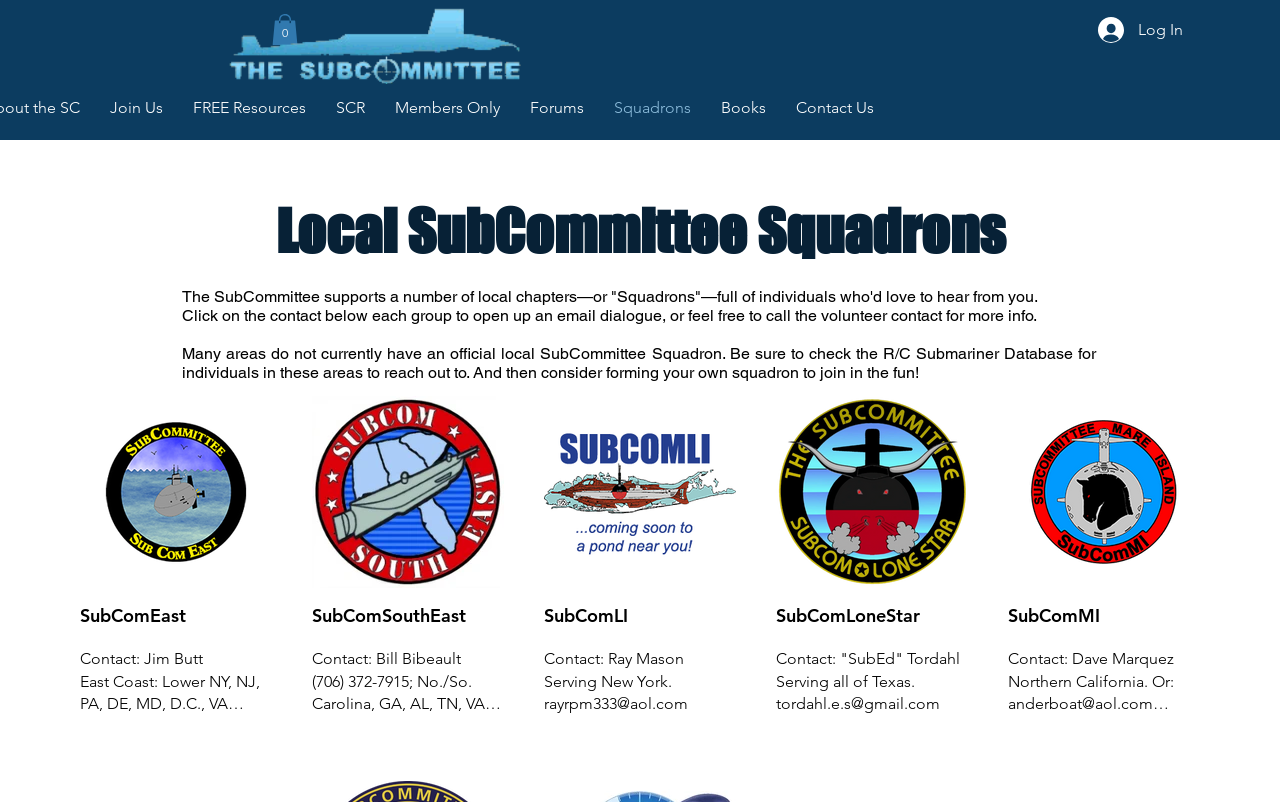Locate the bounding box coordinates of the element I should click to achieve the following instruction: "View the Local SubCommittee Squadrons".

[0.129, 0.242, 0.871, 0.342]